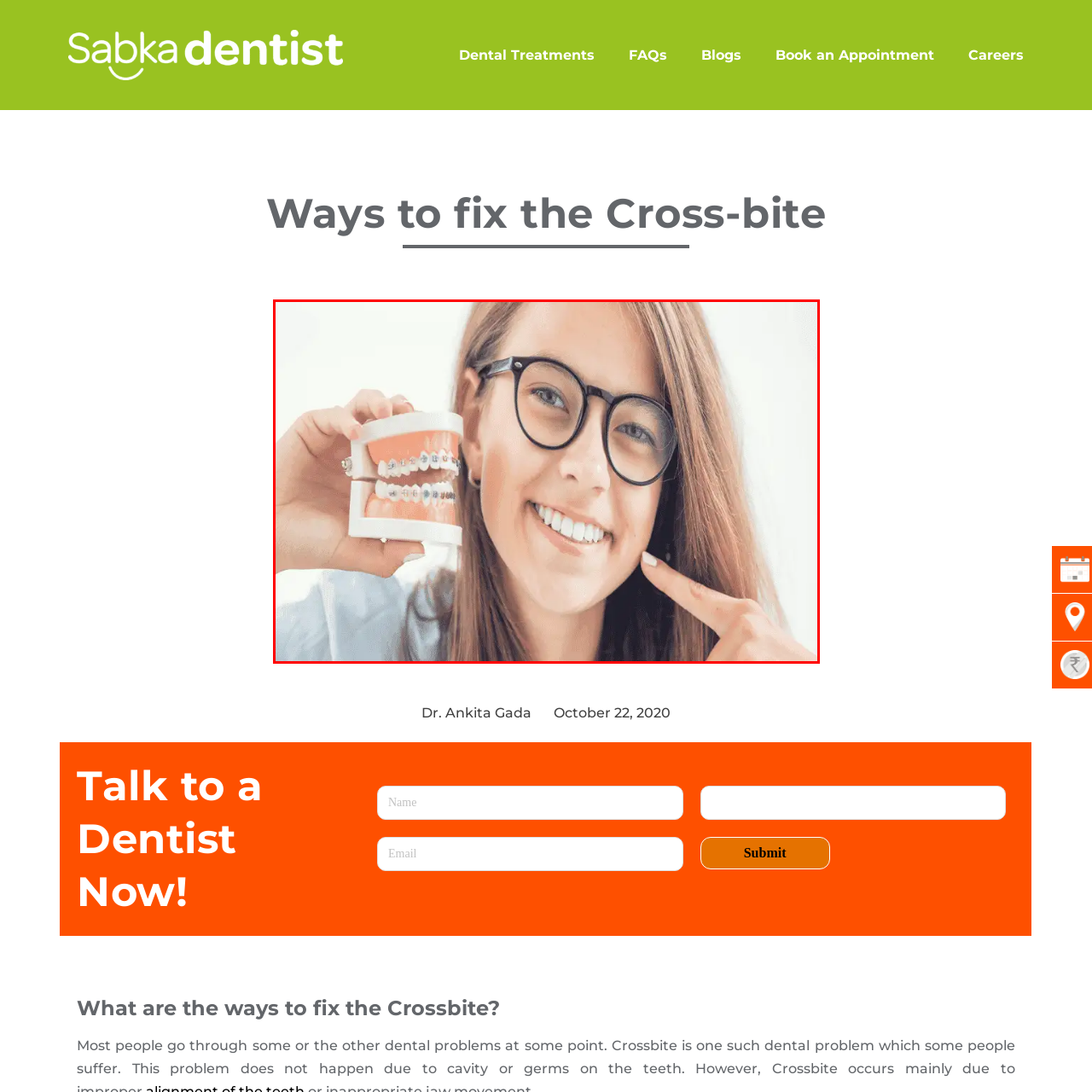What is the main topic of discussion in this image?
Inspect the image enclosed by the red bounding box and respond with as much detail as possible.

The image is part of a discussion on ways to fix crossbites, which is a common dental issue, and the woman's successful orthodontic treatment is being showcased as an example of a solution to this problem.